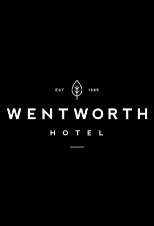Examine the screenshot and answer the question in as much detail as possible: What is the significance of the leaf motif?

The leaf motif above the text is mentioned in the caption as adding a touch of elegance and emphasizing the hotel's connection to nature, which suggests that the hotel values its natural surroundings and wants to convey a sense of harmony with nature.